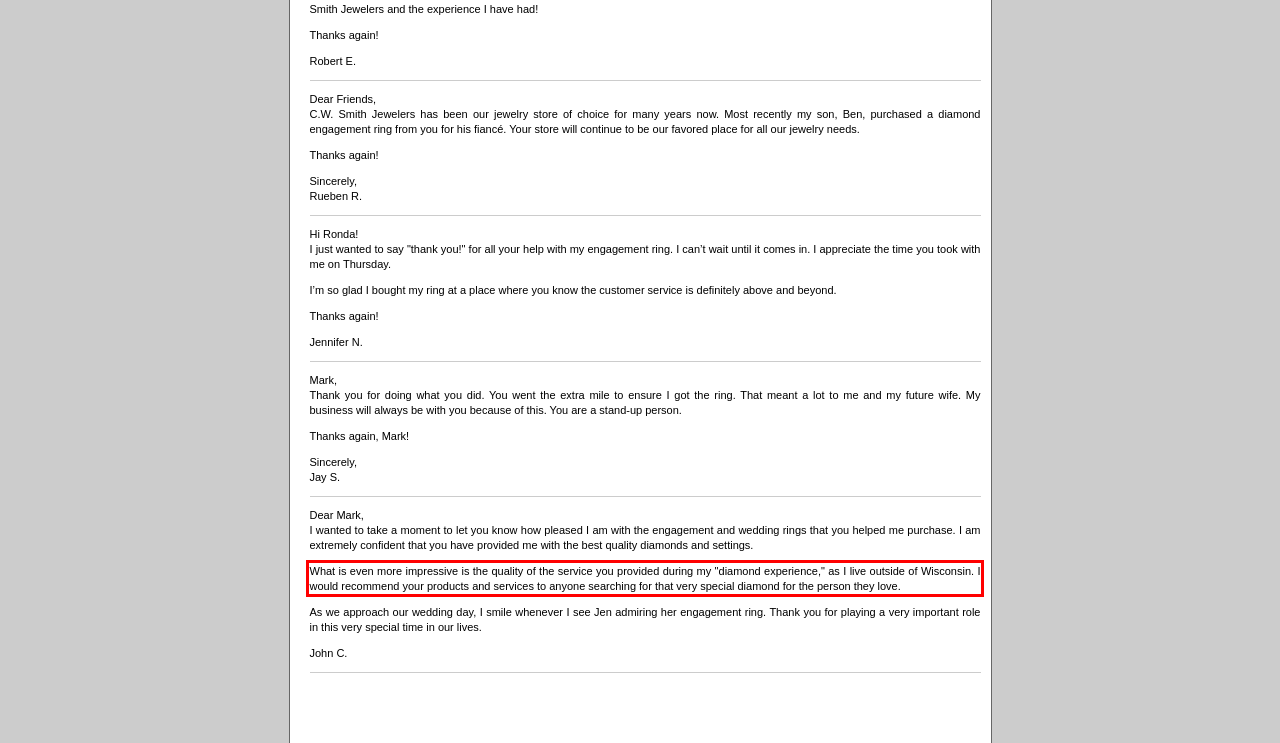Please examine the webpage screenshot and extract the text within the red bounding box using OCR.

What is even more impressive is the quality of the service you provided during my "diamond experience," as I live outside of Wisconsin. I would recommend your products and services to anyone searching for that very special diamond for the person they love.